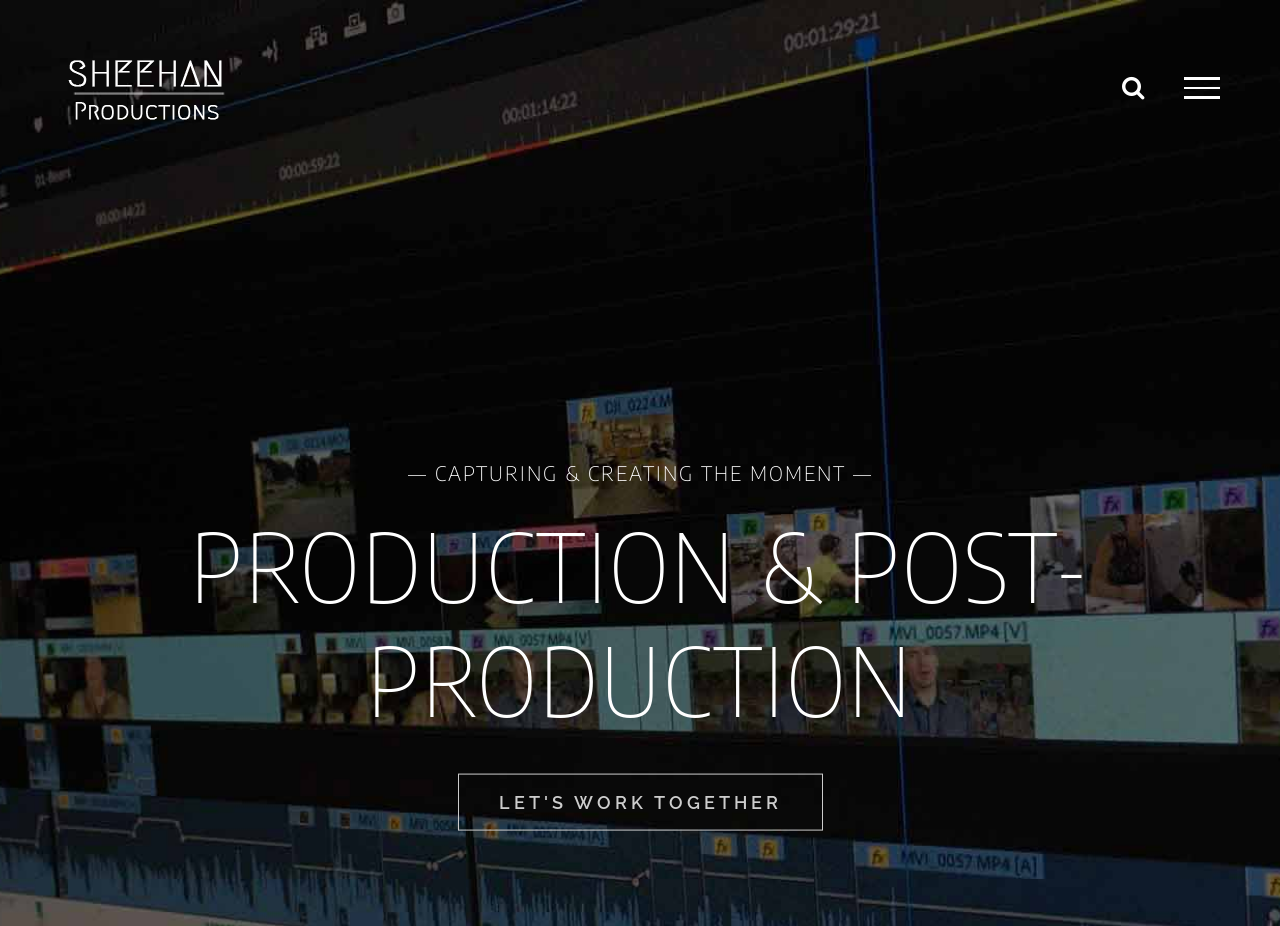Answer the following in one word or a short phrase: 
What is the purpose of the link 'Toggle Search'?

To toggle search